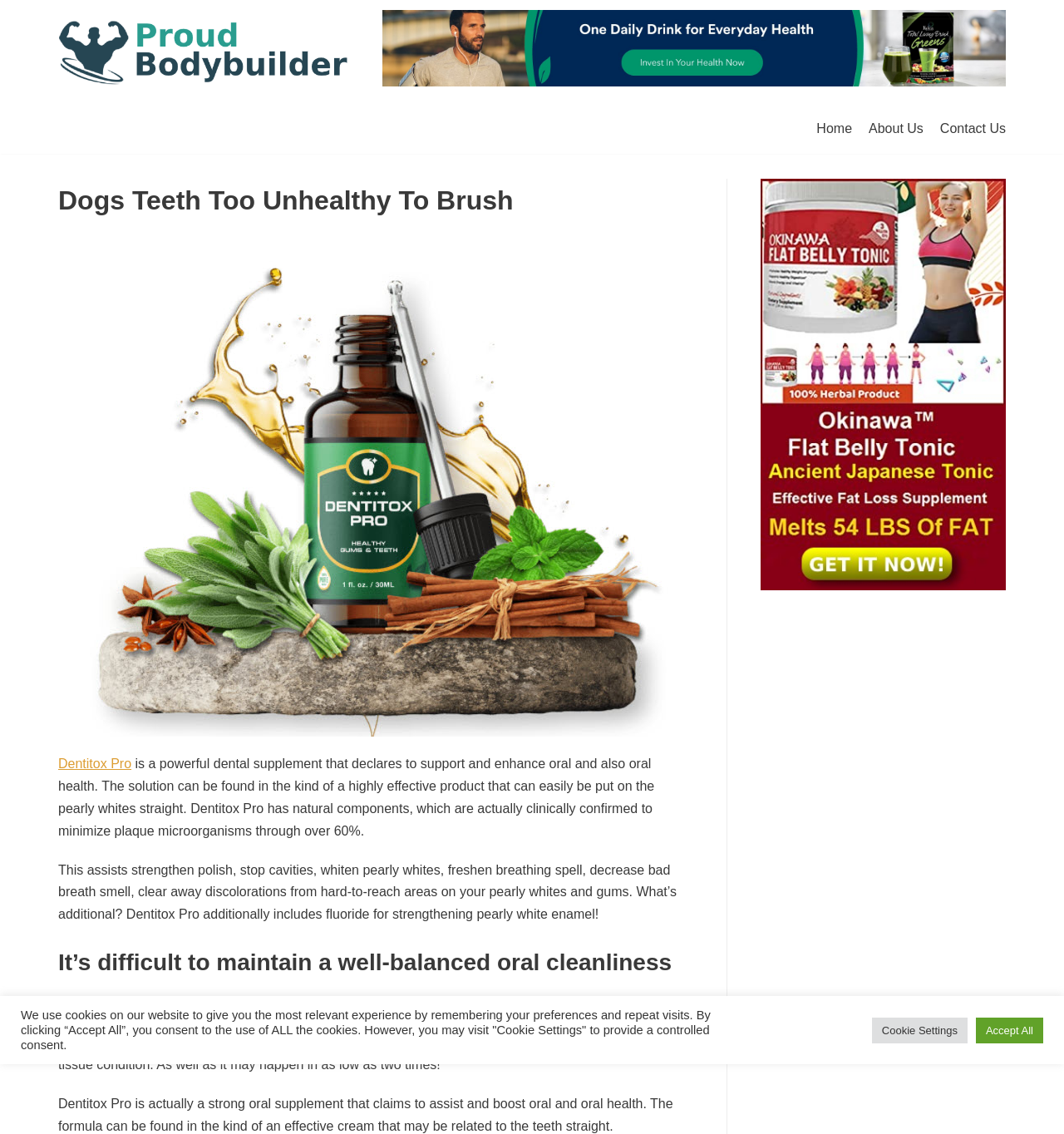Locate the bounding box coordinates of the segment that needs to be clicked to meet this instruction: "Check the 'offer'".

[0.715, 0.51, 0.945, 0.523]